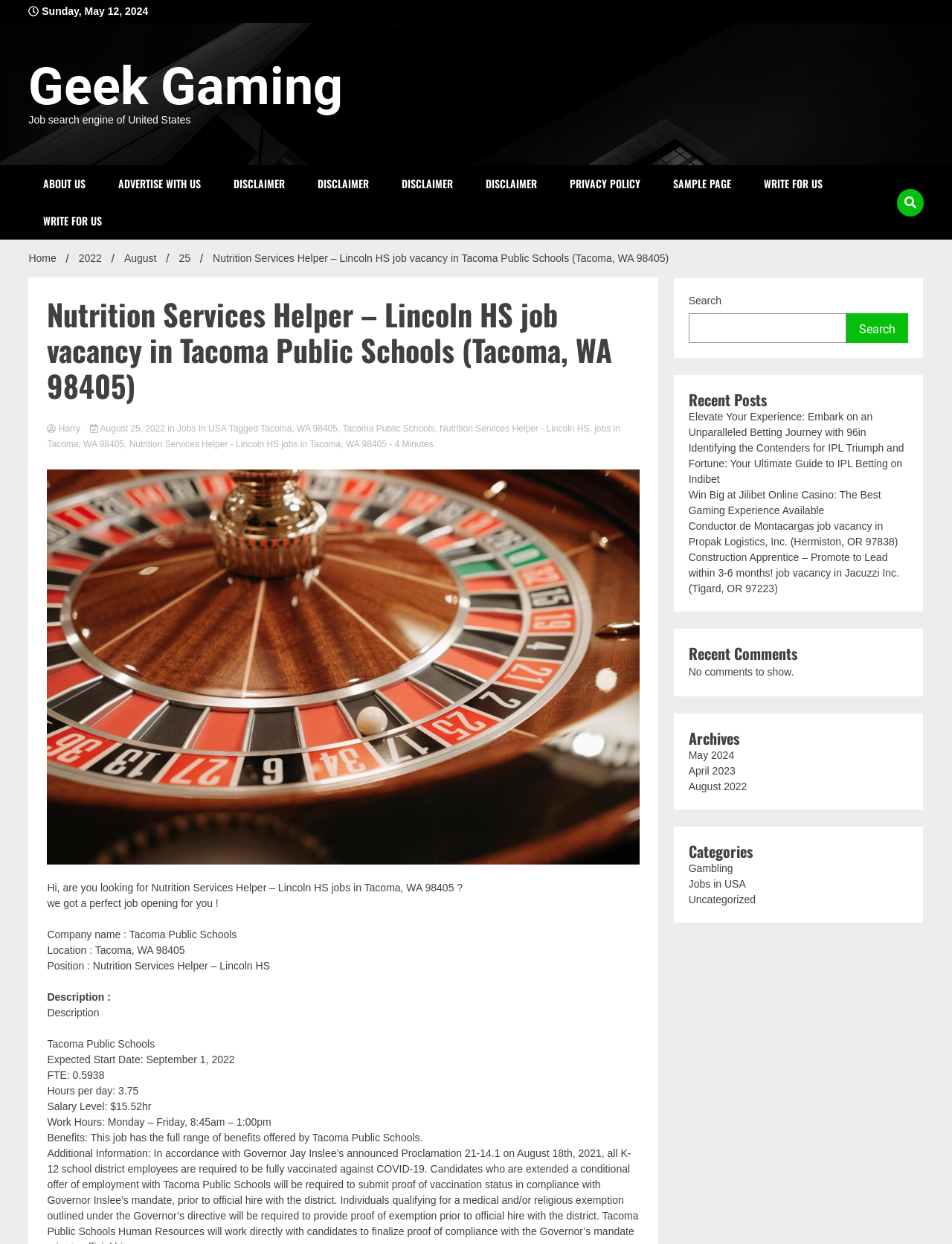Identify the bounding box of the UI element that matches this description: "Geek Gaming".

[0.03, 0.045, 0.36, 0.094]